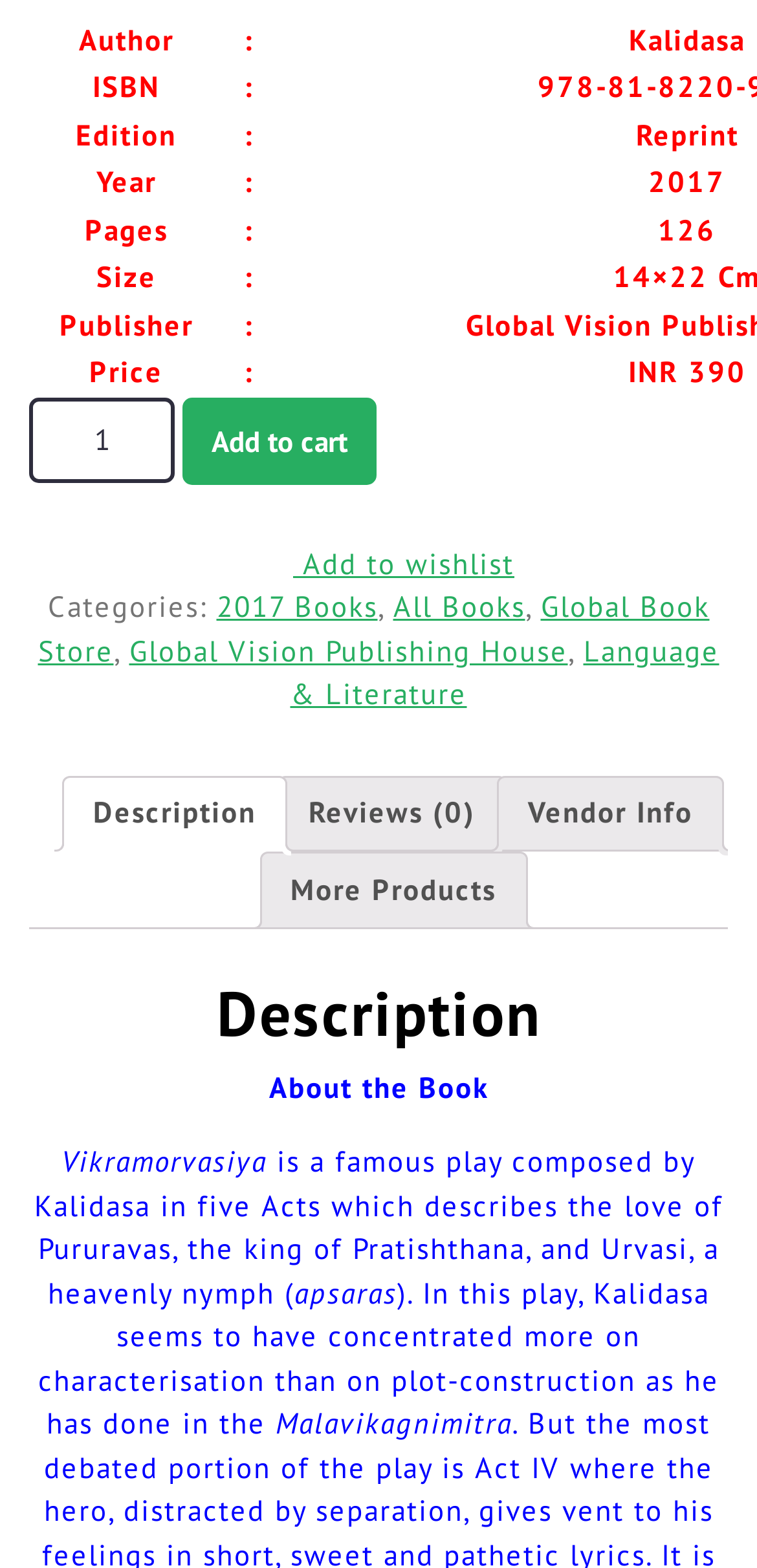Please determine the bounding box coordinates for the element that should be clicked to follow these instructions: "View reviews".

[0.367, 0.495, 0.669, 0.544]